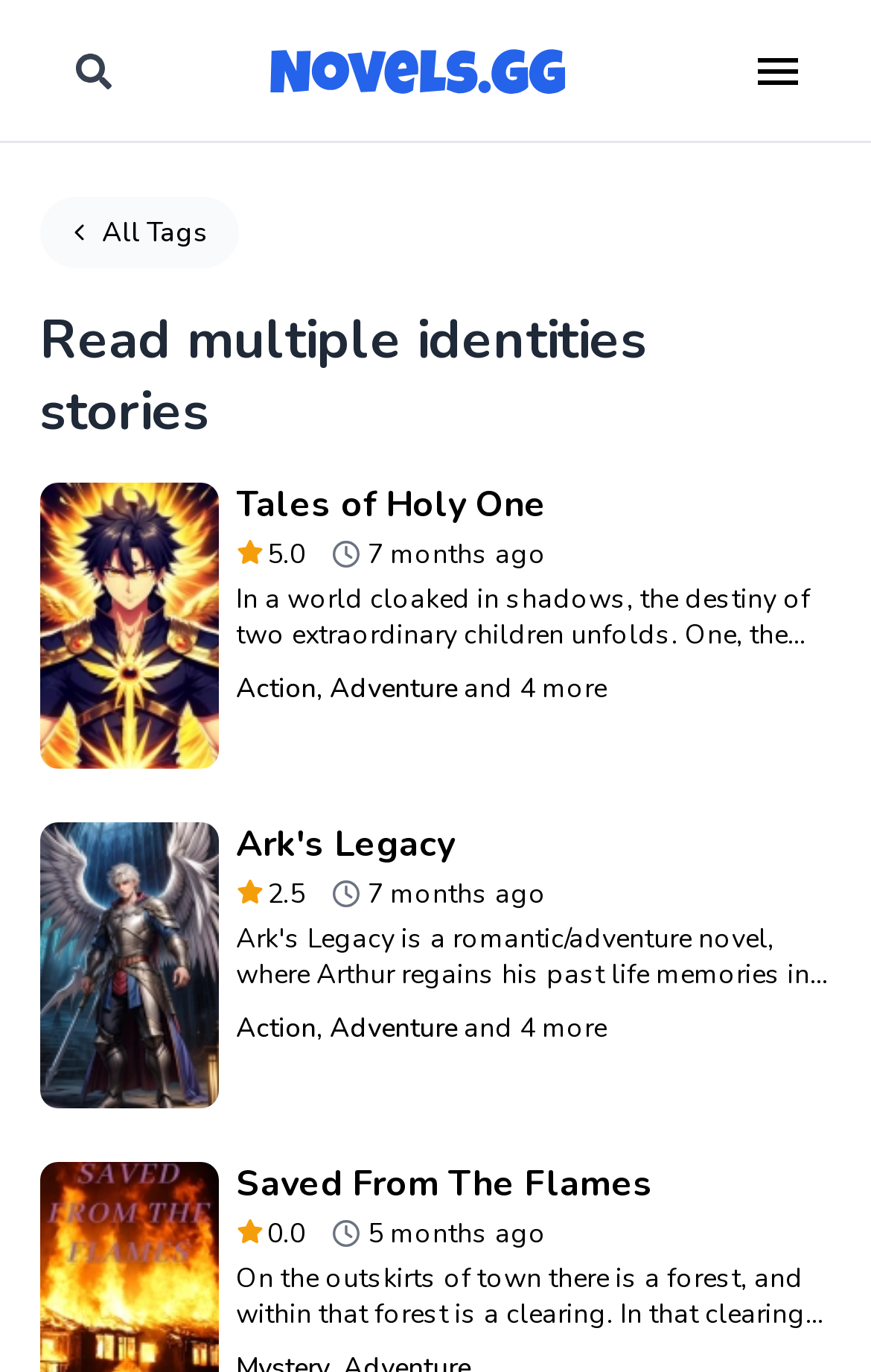When was the story 'Saved From The Flames' last updated?
Refer to the image and provide a thorough answer to the question.

After examining the webpage's content, I discovered that the story 'Saved From The Flames' was last updated 5 months ago, as indicated by the '5 months ago' text next to the story's title.